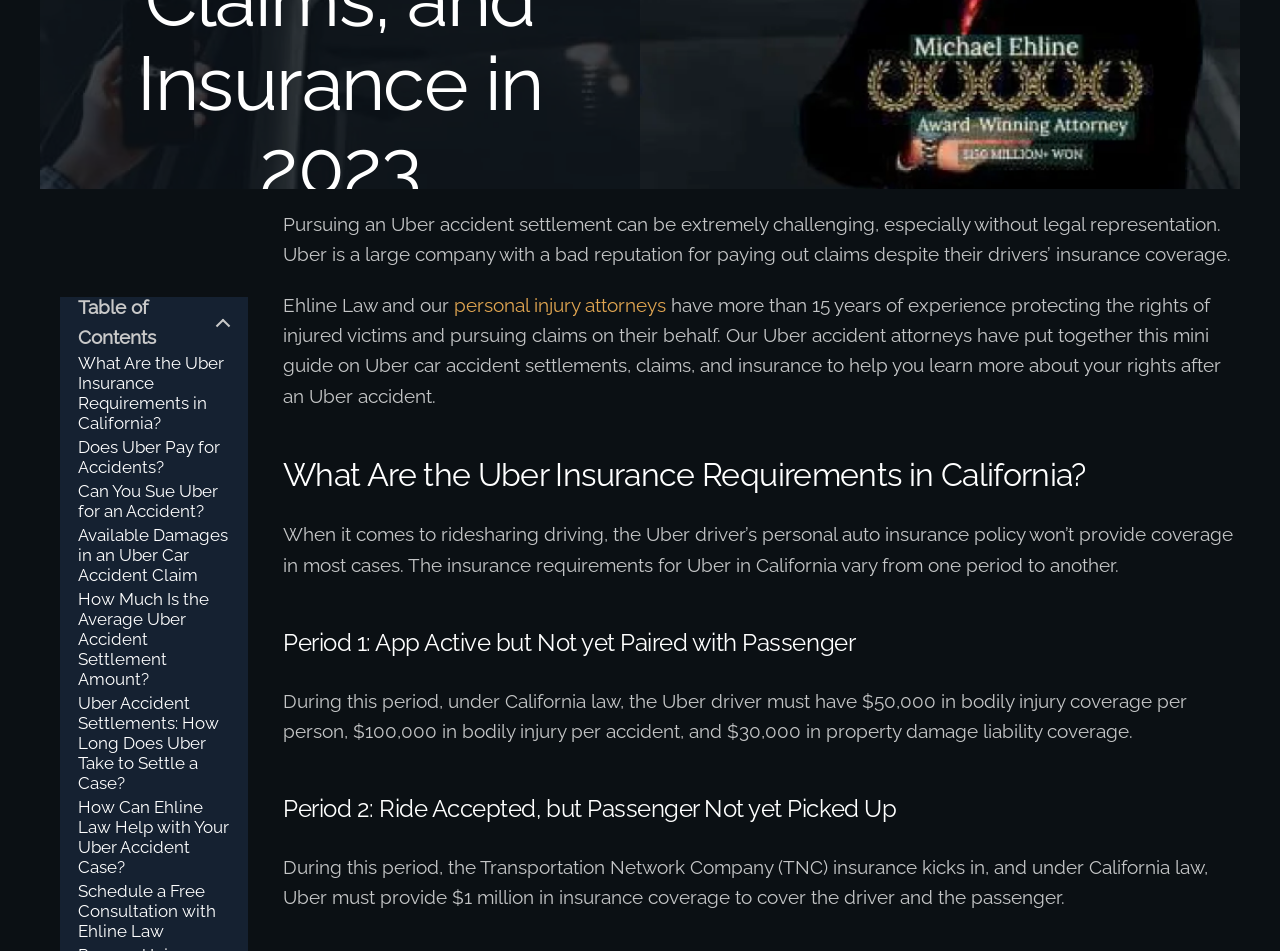Can you find the bounding box coordinates for the UI element given this description: "personal injury attorneys"? Provide the coordinates as four float numbers between 0 and 1: [left, top, right, bottom].

[0.355, 0.309, 0.52, 0.332]